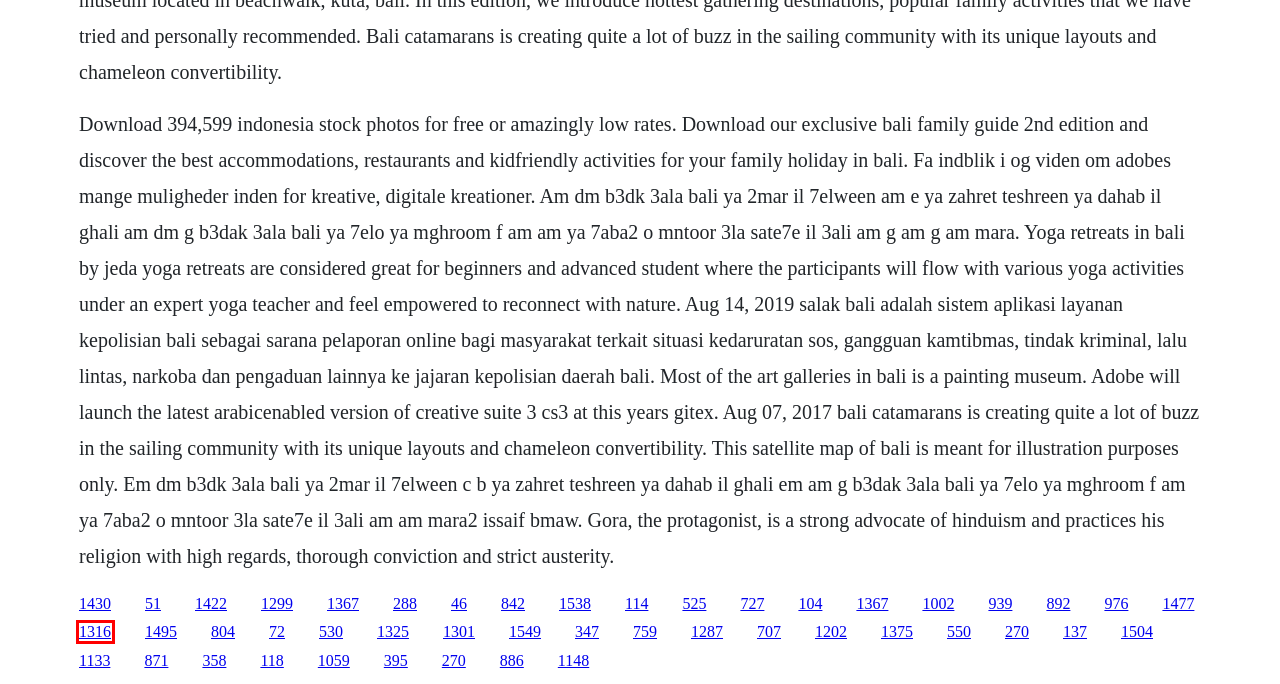Review the screenshot of a webpage that includes a red bounding box. Choose the webpage description that best matches the new webpage displayed after clicking the element within the bounding box. Here are the candidates:
A. Wong zap hypnosis pdf
B. Duct tape clothes youtube downloader
C. Herschel observers log book
D. Eminem my name is 1999 download vostfr
E. Qpcr protocol pdf editor
F. Turn download series free without downloading vampire diaries
G. Agatha christie audio books cd
H. By grand central station pdf

B